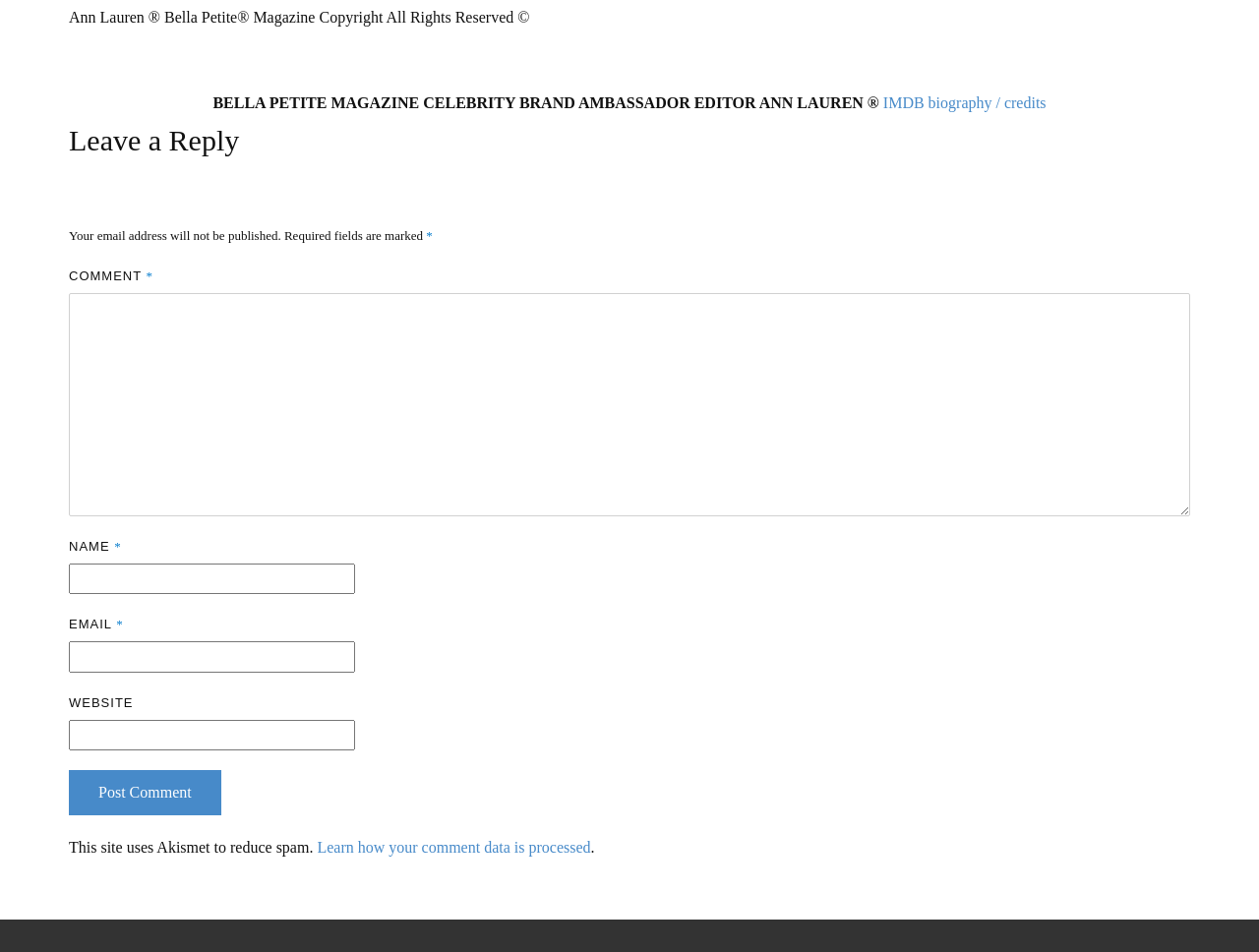Please provide a comprehensive response to the question based on the details in the image: What is the link to Ann Lauren's biography?

The link to Ann Lauren's biography can be found next to the static text element 'BELLA PETITE MAGAZINE CELEBRITY BRAND AMBASSADOR EDITOR ANN LAUREN ®' which is located at the top of the webpage.